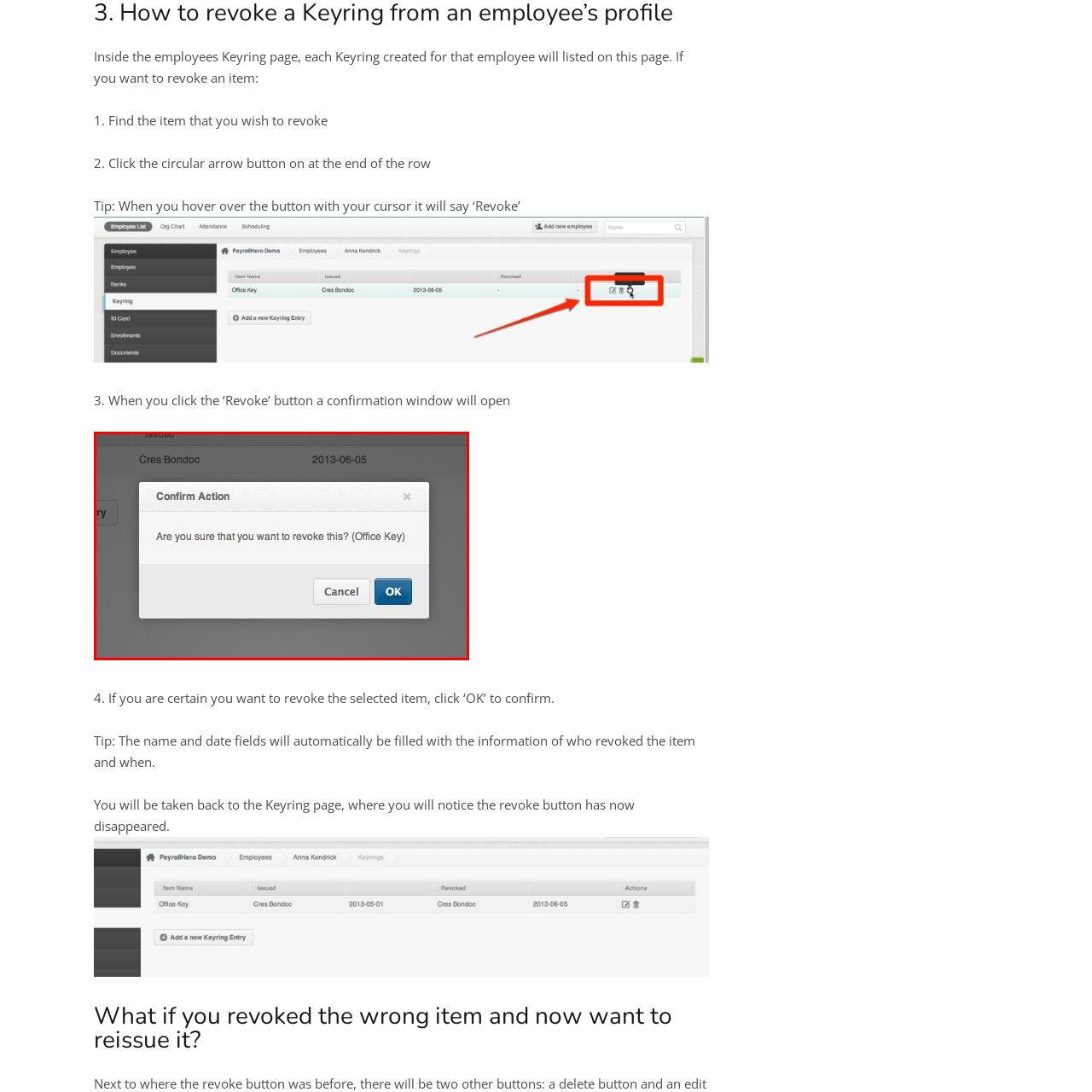Inspect the image outlined by the red box and answer the question using a single word or phrase:
What is the key being revoked?

Office Key